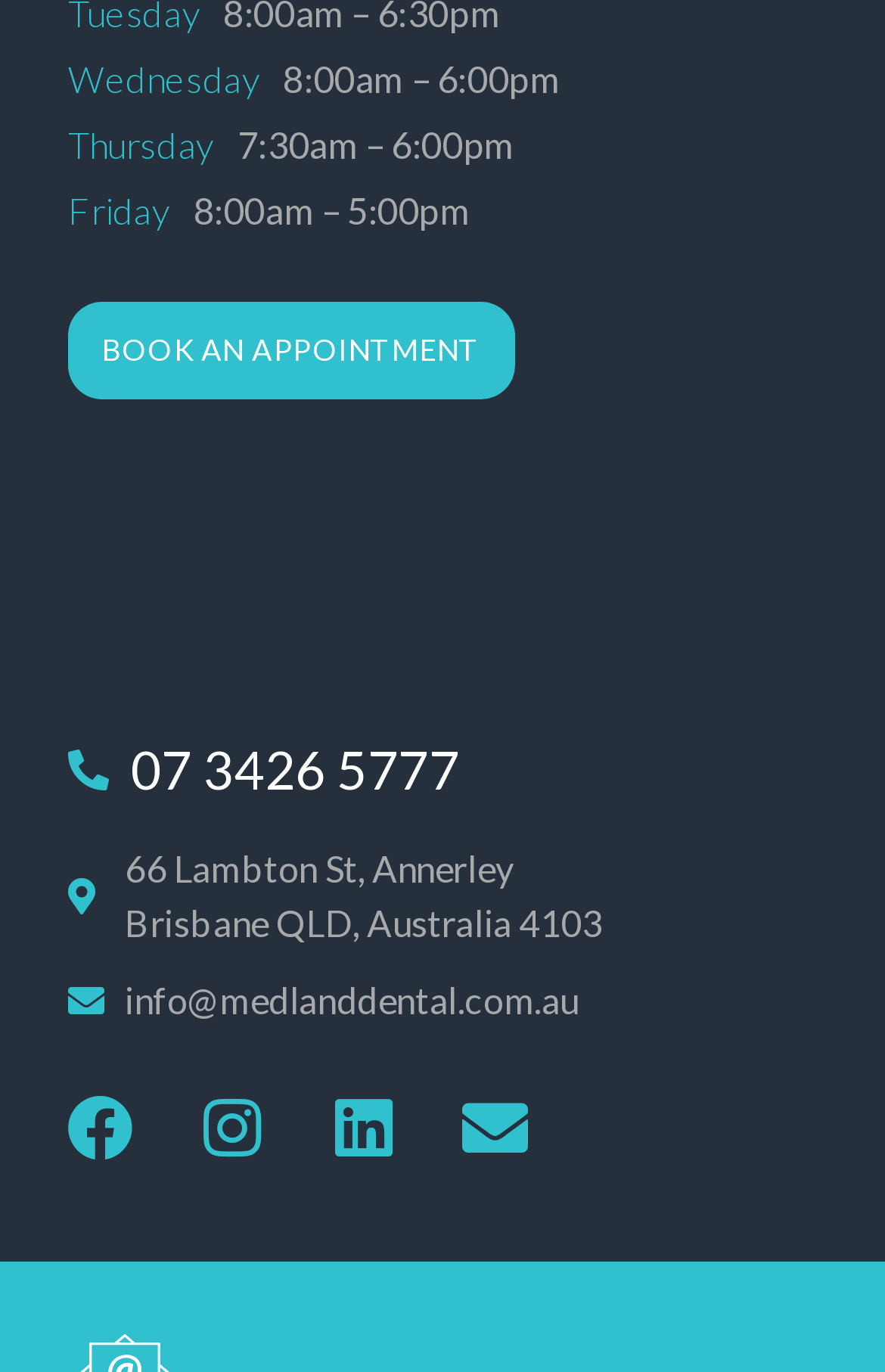Please predict the bounding box coordinates (top-left x, top-left y, bottom-right x, bottom-right y) for the UI element in the screenshot that fits the description: 07 3426 5777

[0.077, 0.532, 0.923, 0.589]